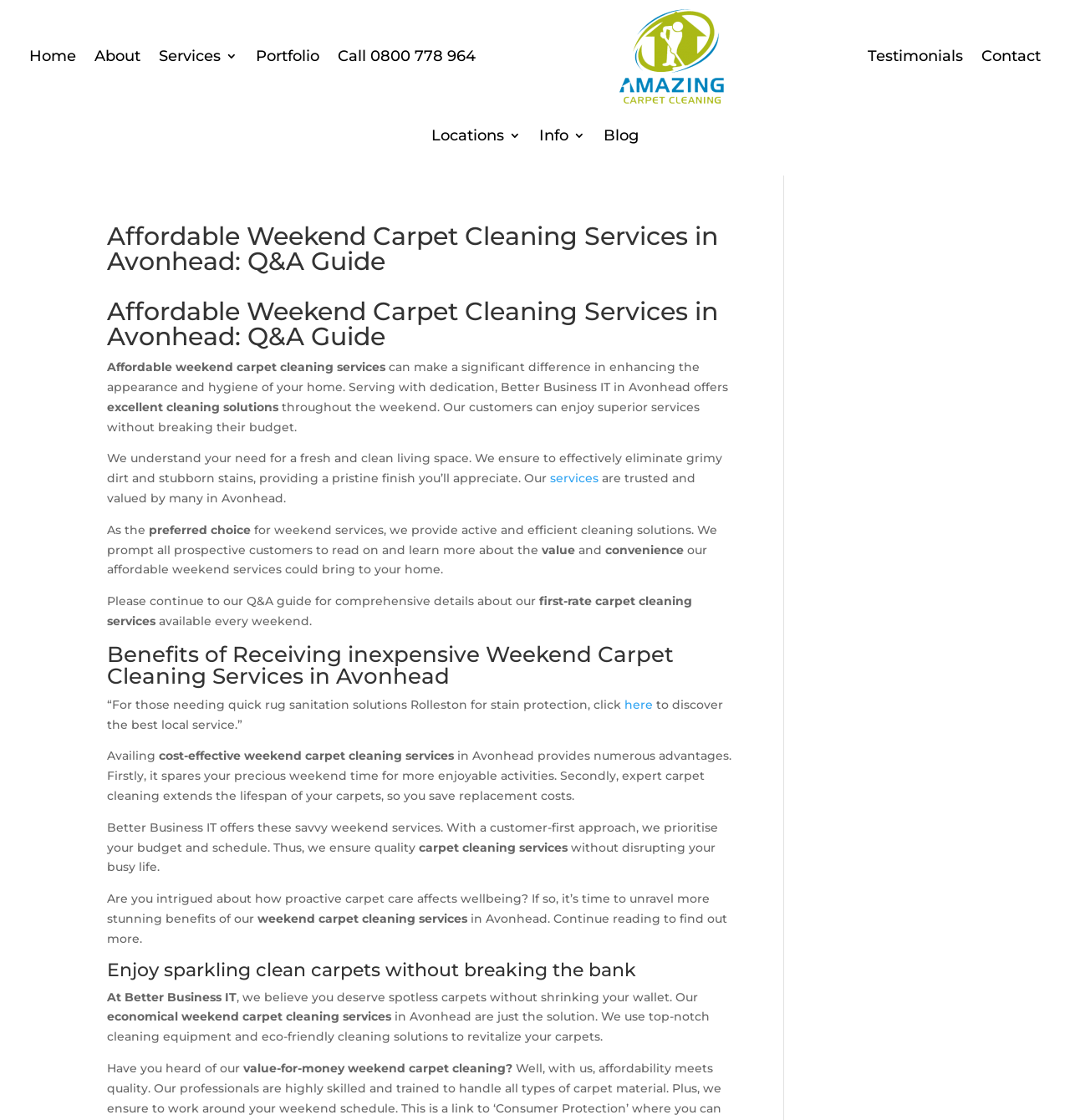What is the benefit of availing cost-effective weekend carpet cleaning services?
Answer the question with a thorough and detailed explanation.

Availing cost-effective weekend carpet cleaning services in Avonhead provides numerous advantages, including sparing precious weekend time for more enjoyable activities and extending the lifespan of one's carpets, thereby saving replacement costs. This is mentioned in the section 'Benefits of Receiving inexpensive Weekend Carpet Cleaning Services in Avonhead'.